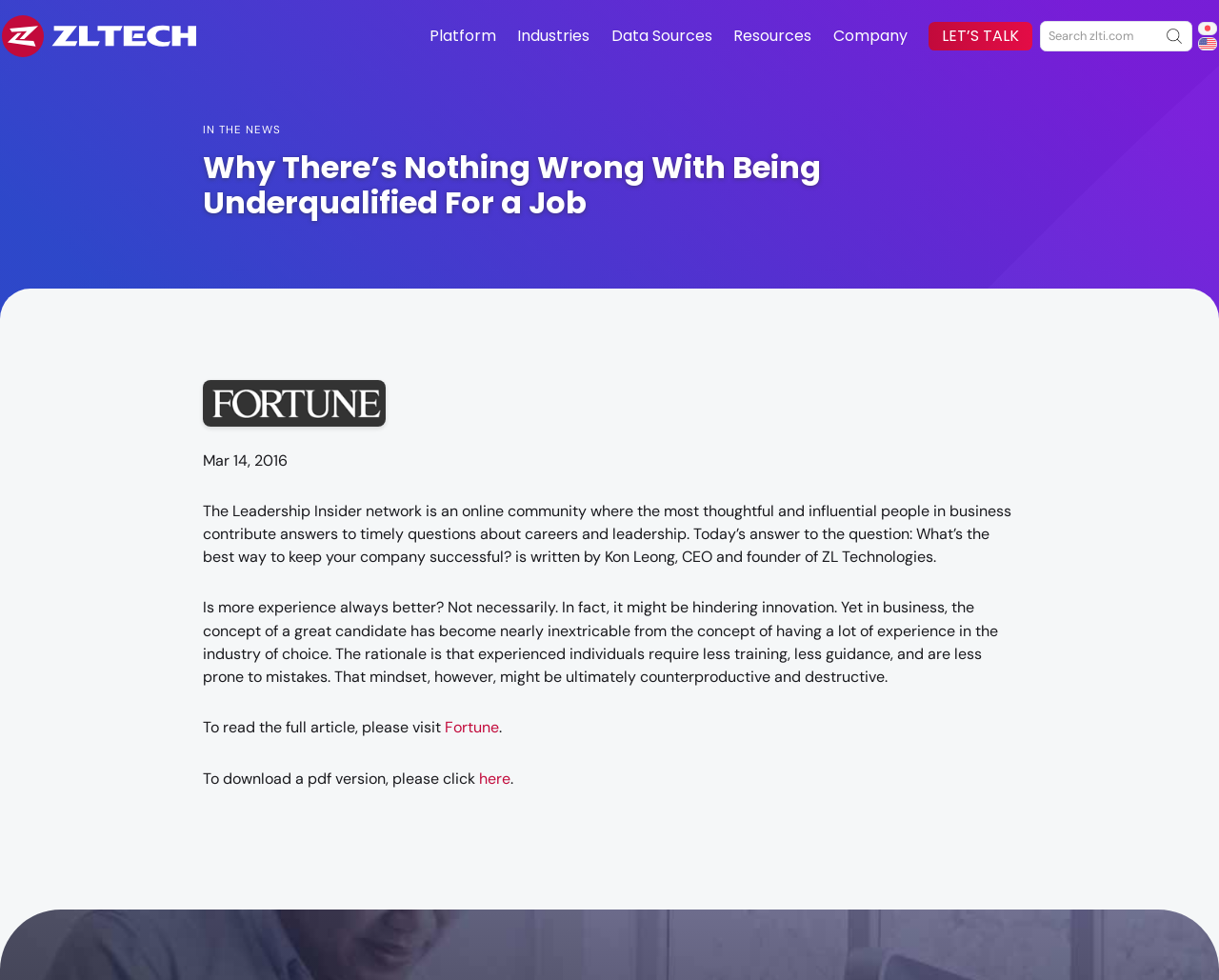Where was the full article originally published?
Respond with a short answer, either a single word or a phrase, based on the image.

Fortune